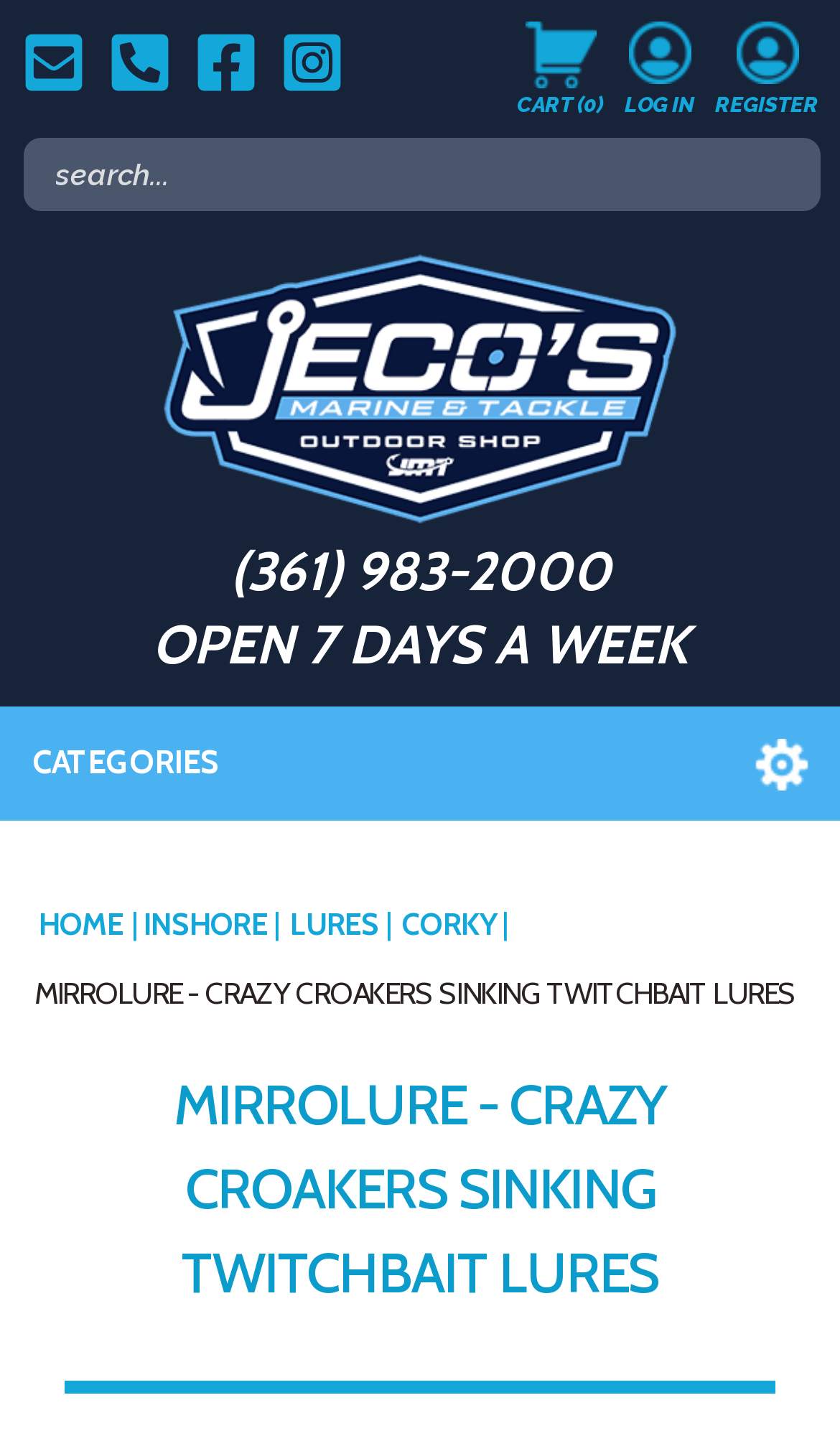Please locate the bounding box coordinates of the element's region that needs to be clicked to follow the instruction: "go to the cart". The bounding box coordinates should be provided as four float numbers between 0 and 1, i.e., [left, top, right, bottom].

[0.615, 0.015, 0.718, 0.081]